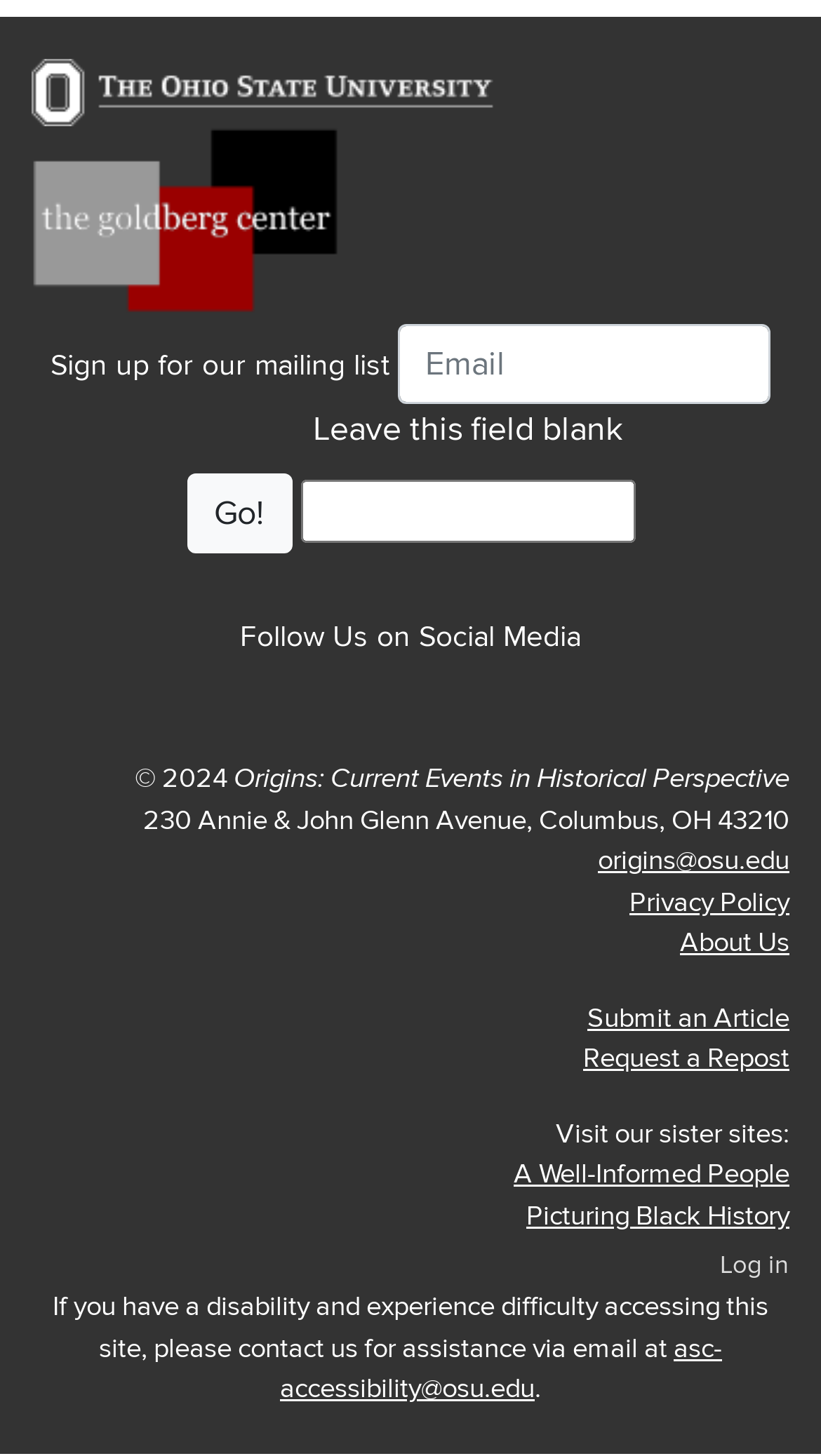Identify the bounding box coordinates for the region of the element that should be clicked to carry out the instruction: "See related articles". The bounding box coordinates should be four float numbers between 0 and 1, i.e., [left, top, right, bottom].

None